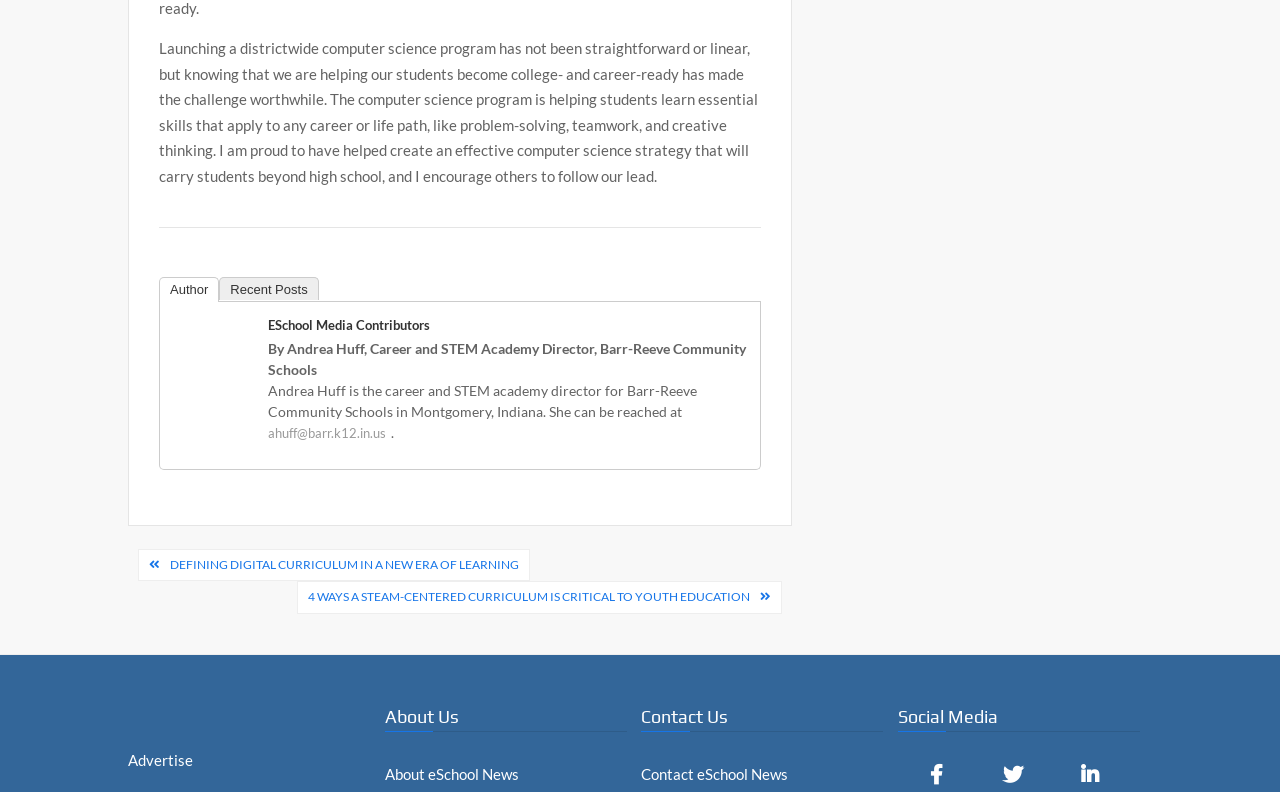What is the occupation of the author?
Kindly offer a comprehensive and detailed response to the question.

The occupation of the author, Andrea Huff, is Career and STEM Academy Director, which is mentioned in the text 'By Andrea Huff, Career and STEM Academy Director, Barr-Reeve Community Schools'.